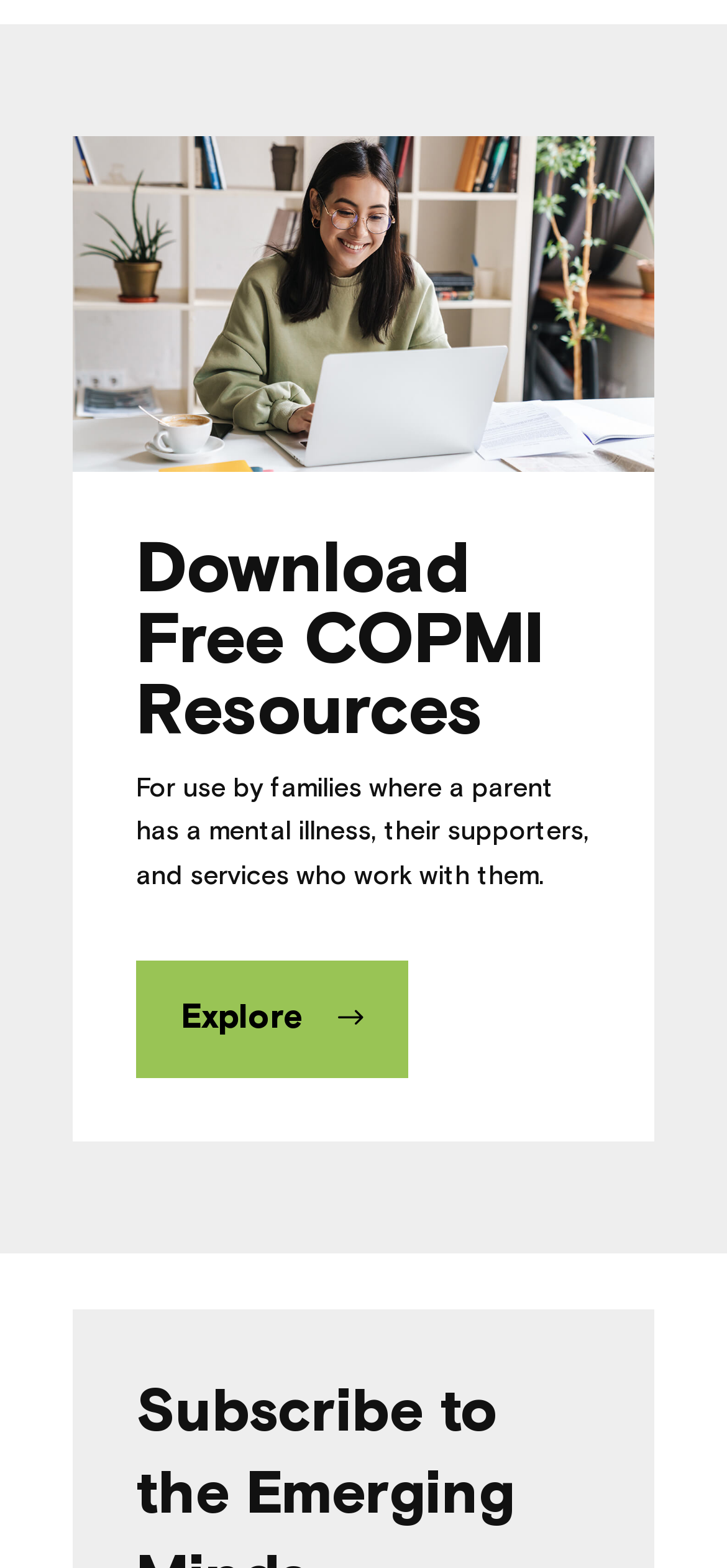Please respond to the question with a concise word or phrase:
Is there information on evaluating interventions on the webpage?

Yes